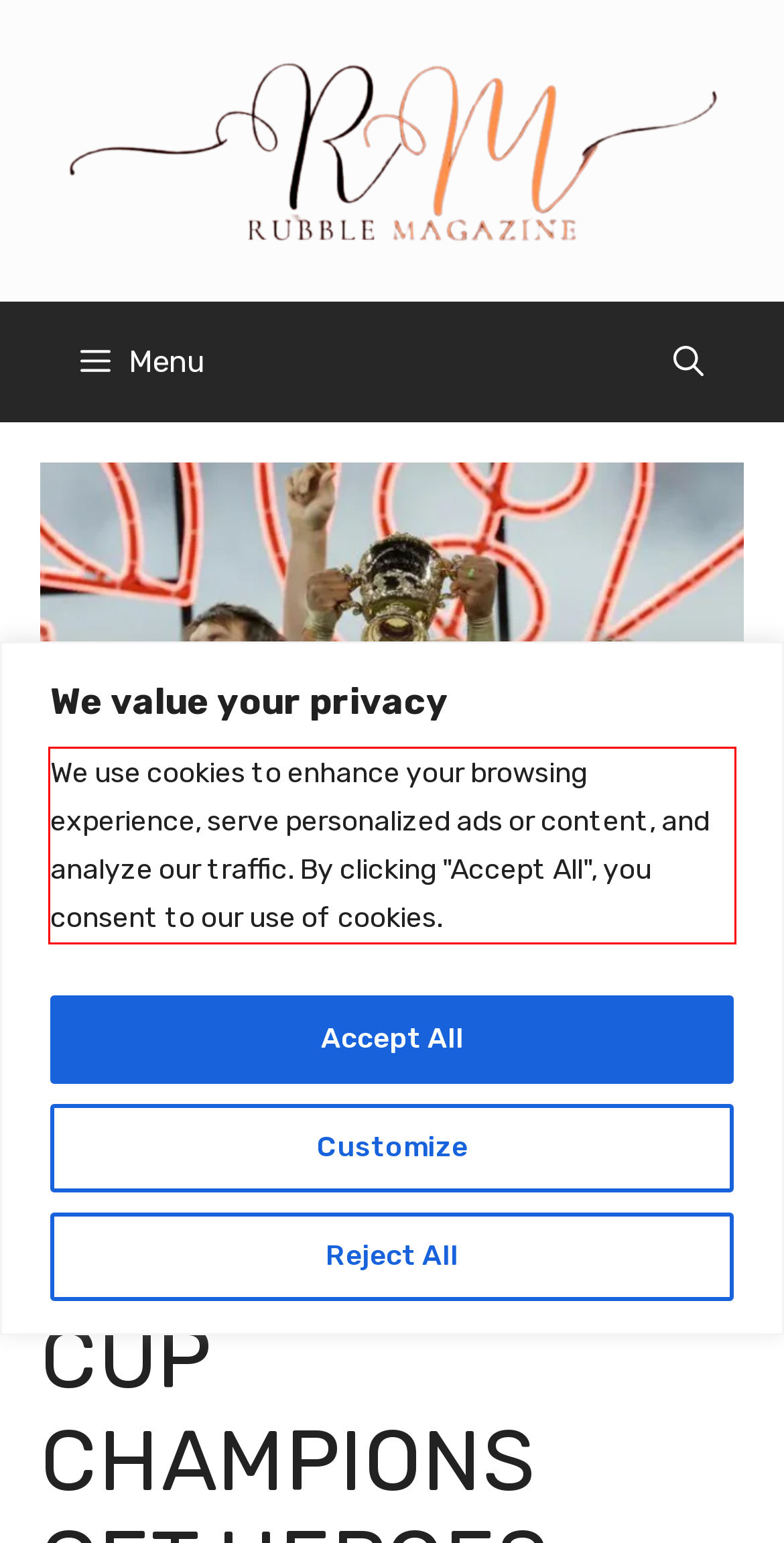Please analyze the provided webpage screenshot and perform OCR to extract the text content from the red rectangle bounding box.

We use cookies to enhance your browsing experience, serve personalized ads or content, and analyze our traffic. By clicking "Accept All", you consent to our use of cookies.